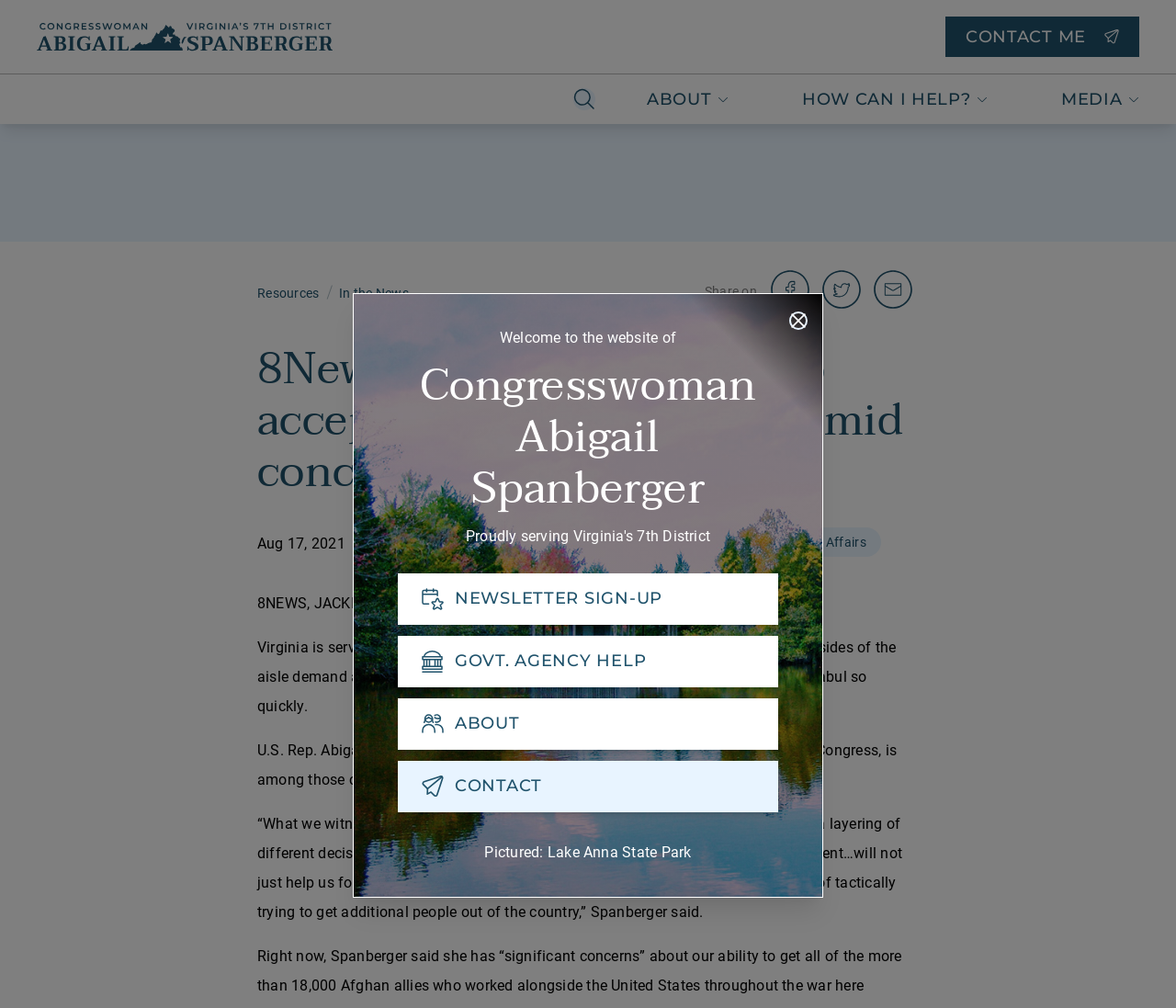Using the provided element description, identify the bounding box coordinates as (top-left x, top-left y, bottom-right x, bottom-right y). Ensure all values are between 0 and 1. Description: Resources

[0.219, 0.279, 0.272, 0.301]